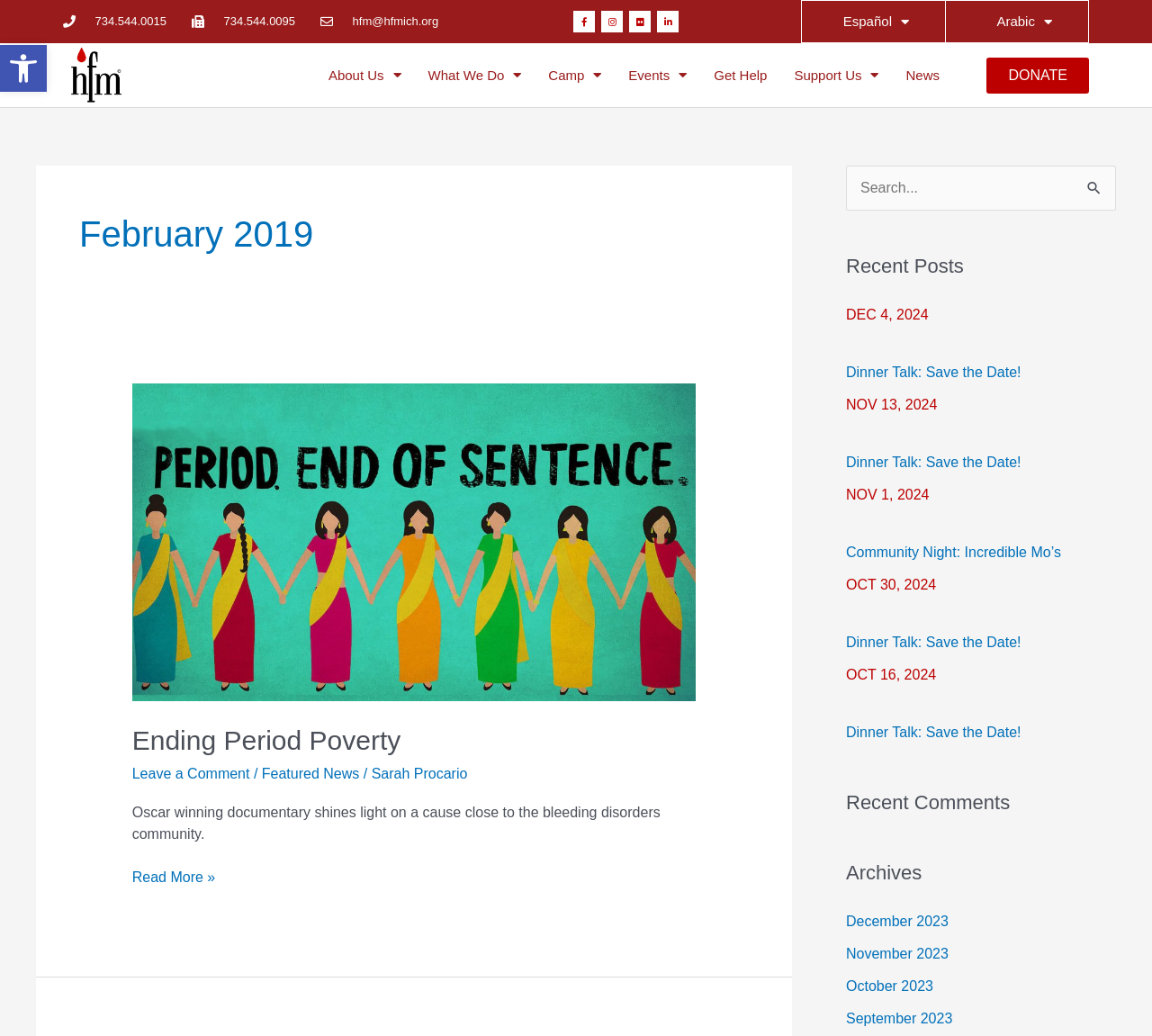Locate the bounding box coordinates of the clickable region necessary to complete the following instruction: "Call the phone number". Provide the coordinates in the format of four float numbers between 0 and 1, i.e., [left, top, right, bottom].

[0.082, 0.014, 0.145, 0.027]